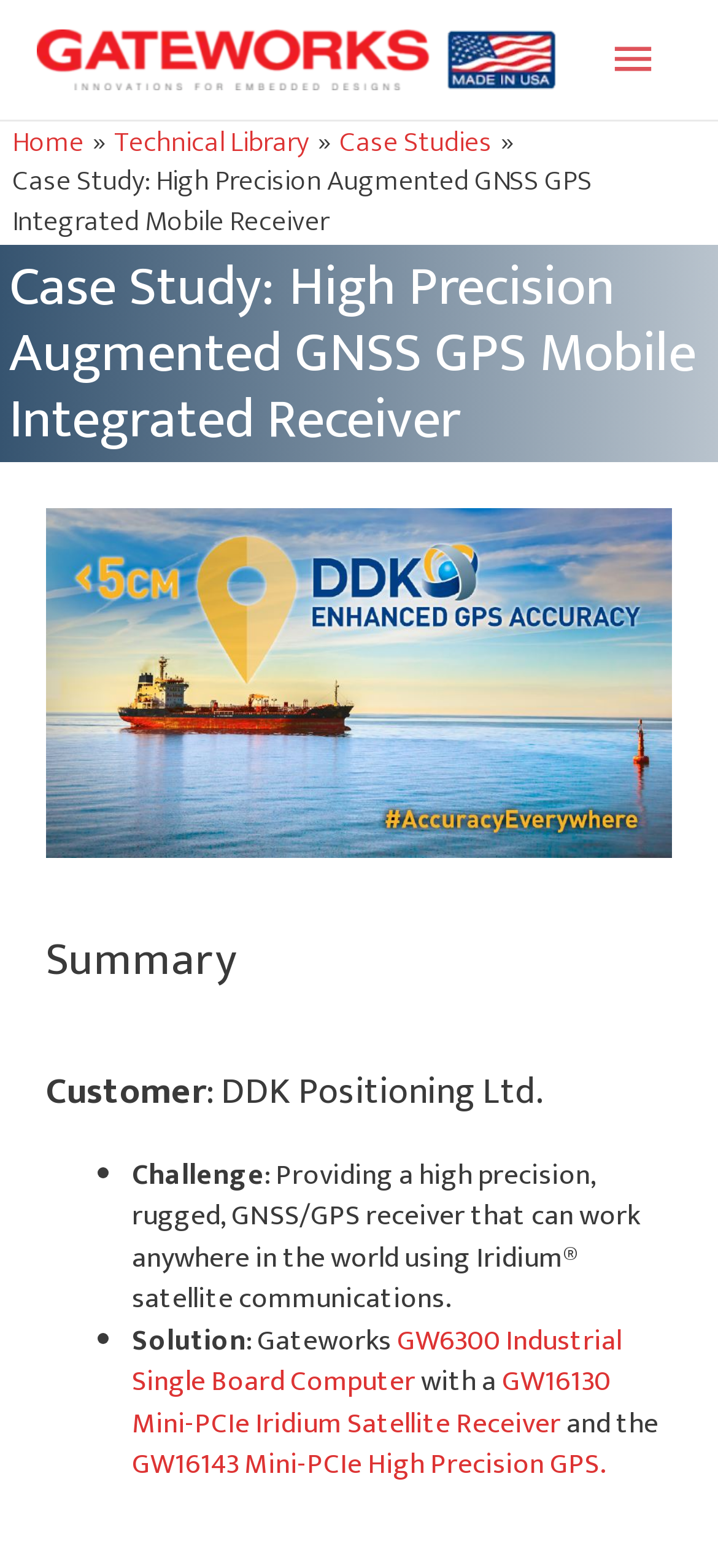Given the description Home, predict the bounding box coordinates of the UI element. Ensure the coordinates are in the format (top-left x, top-left y, bottom-right x, bottom-right y) and all values are between 0 and 1.

[0.017, 0.075, 0.117, 0.105]